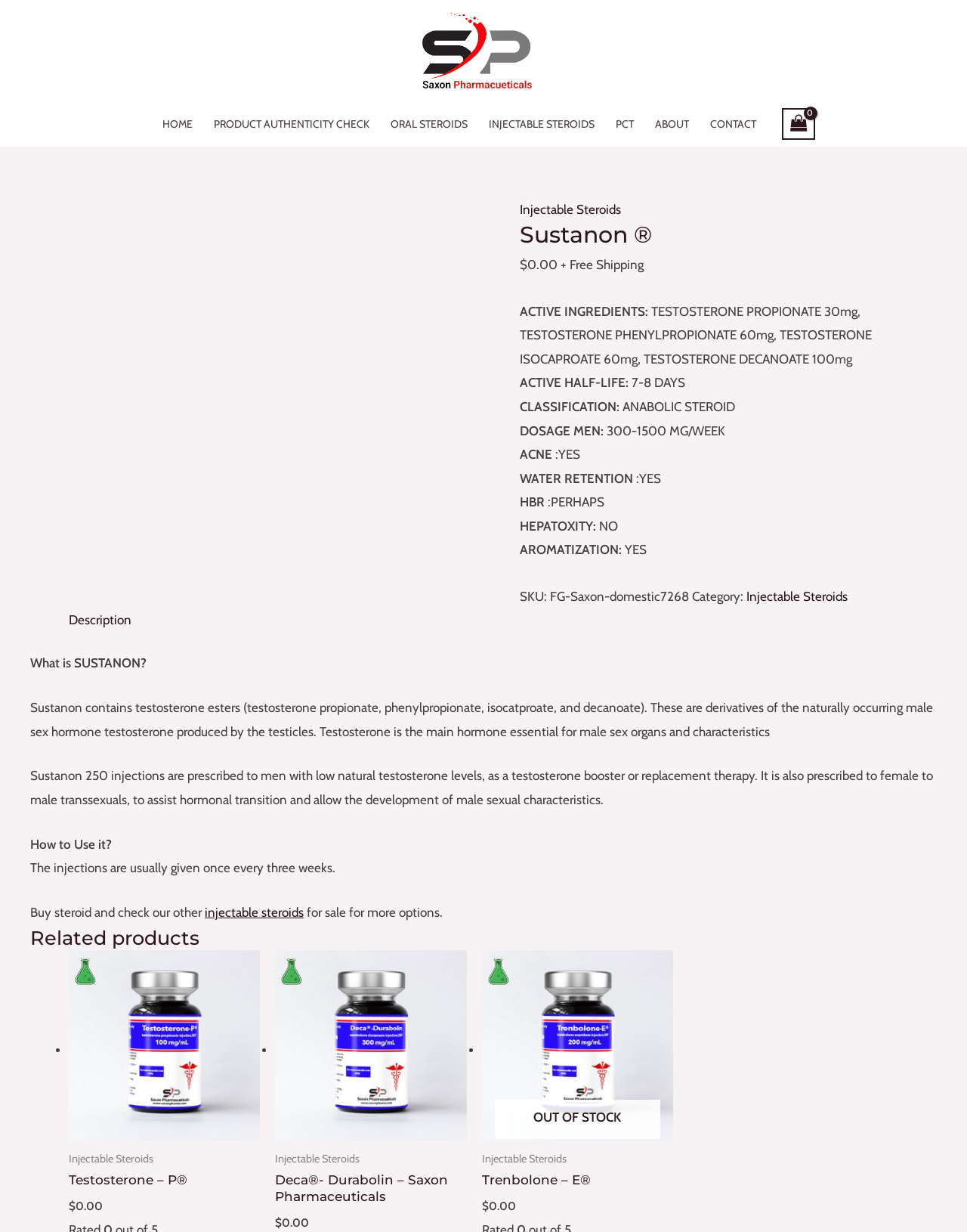What is the active half-life of the product?
Please answer the question as detailed as possible based on the image.

The active half-life of the product can be found in the text 'ACTIVE HALF-LIFE: 7-8 DAYS' with bounding box coordinates [0.65, 0.305, 0.709, 0.317].